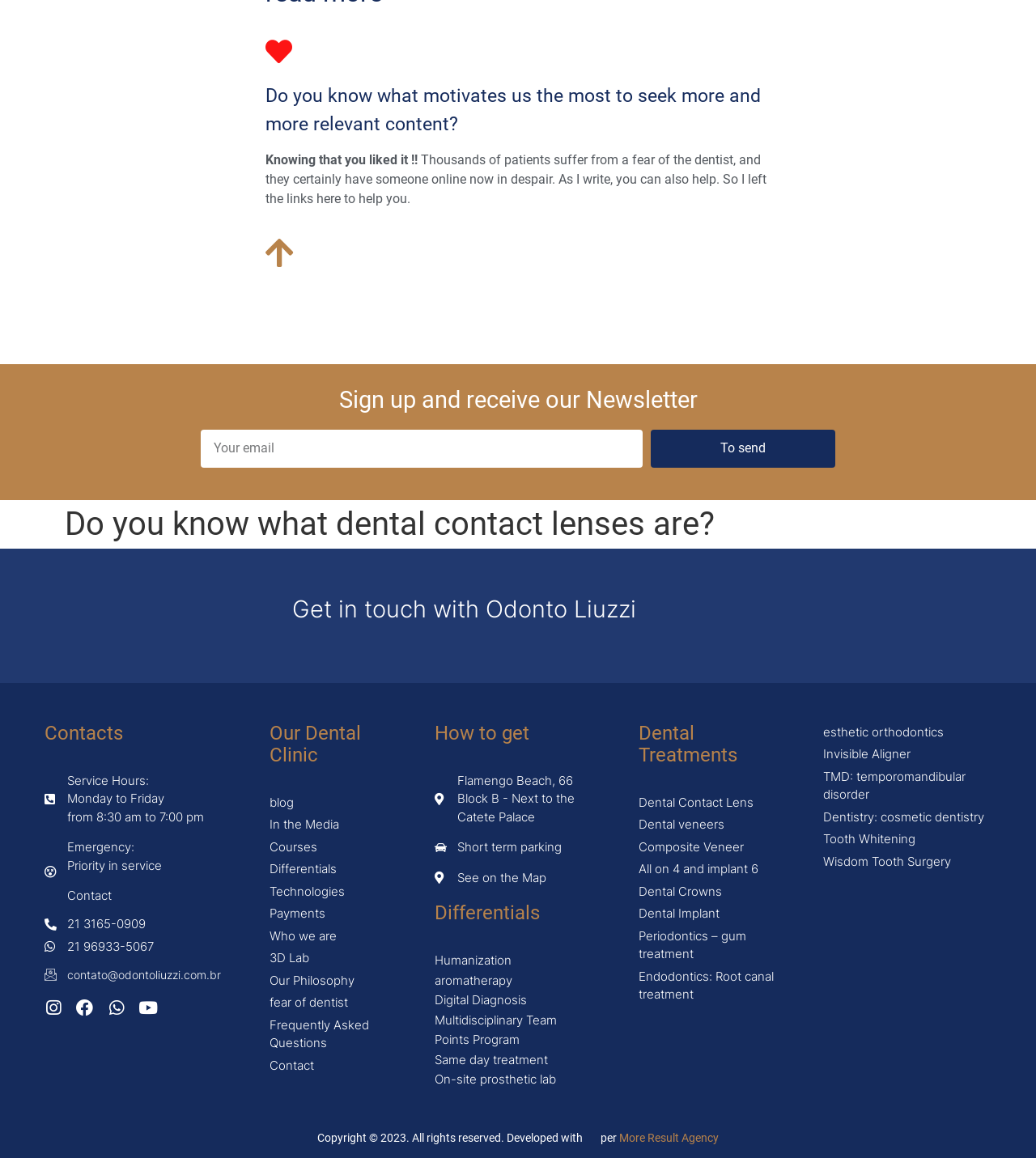Using the webpage screenshot, locate the HTML element that fits the following description and provide its bounding box: "Read more".

None